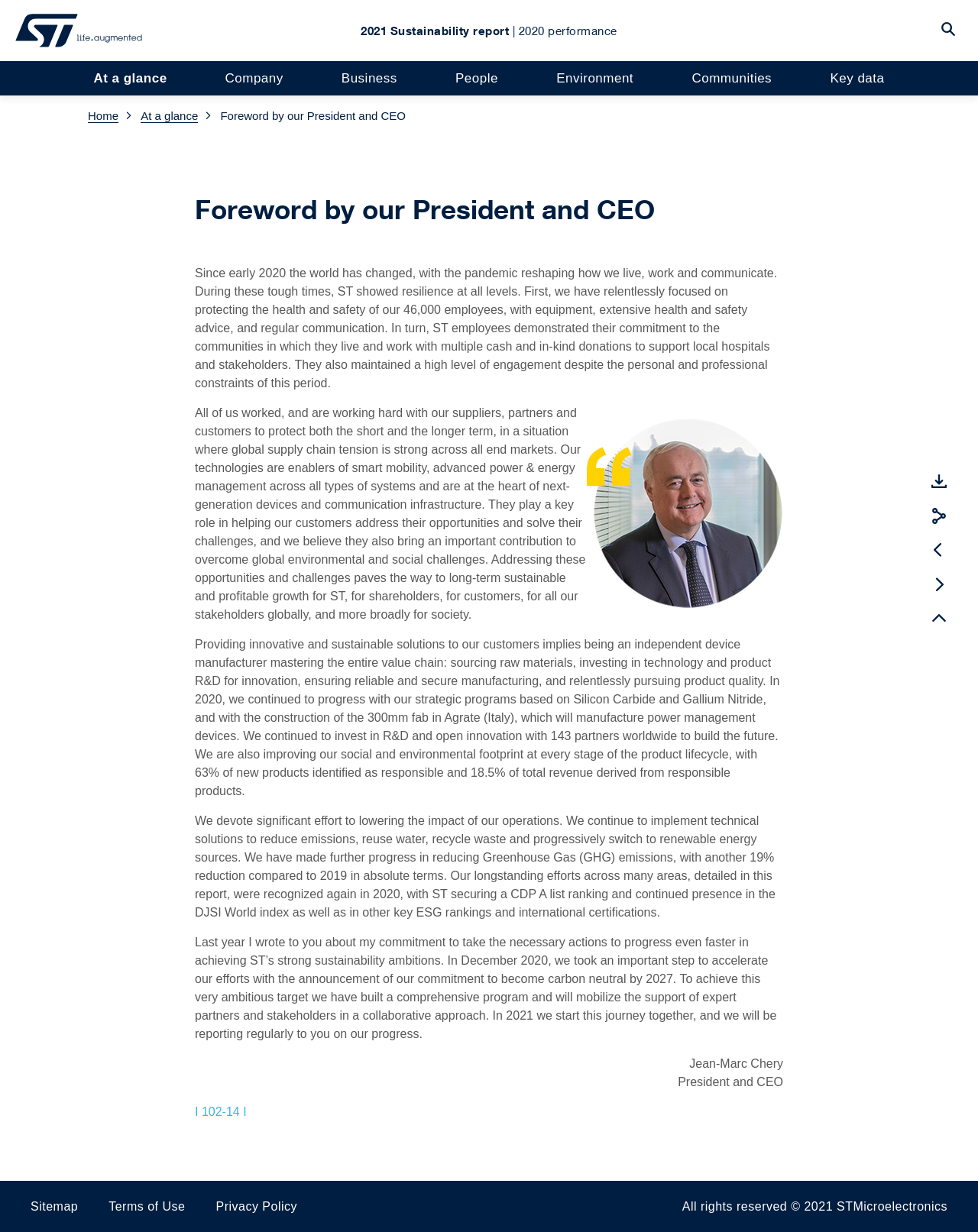What is the theme of the webpage?
Please provide a single word or phrase answer based on the image.

Sustainability report